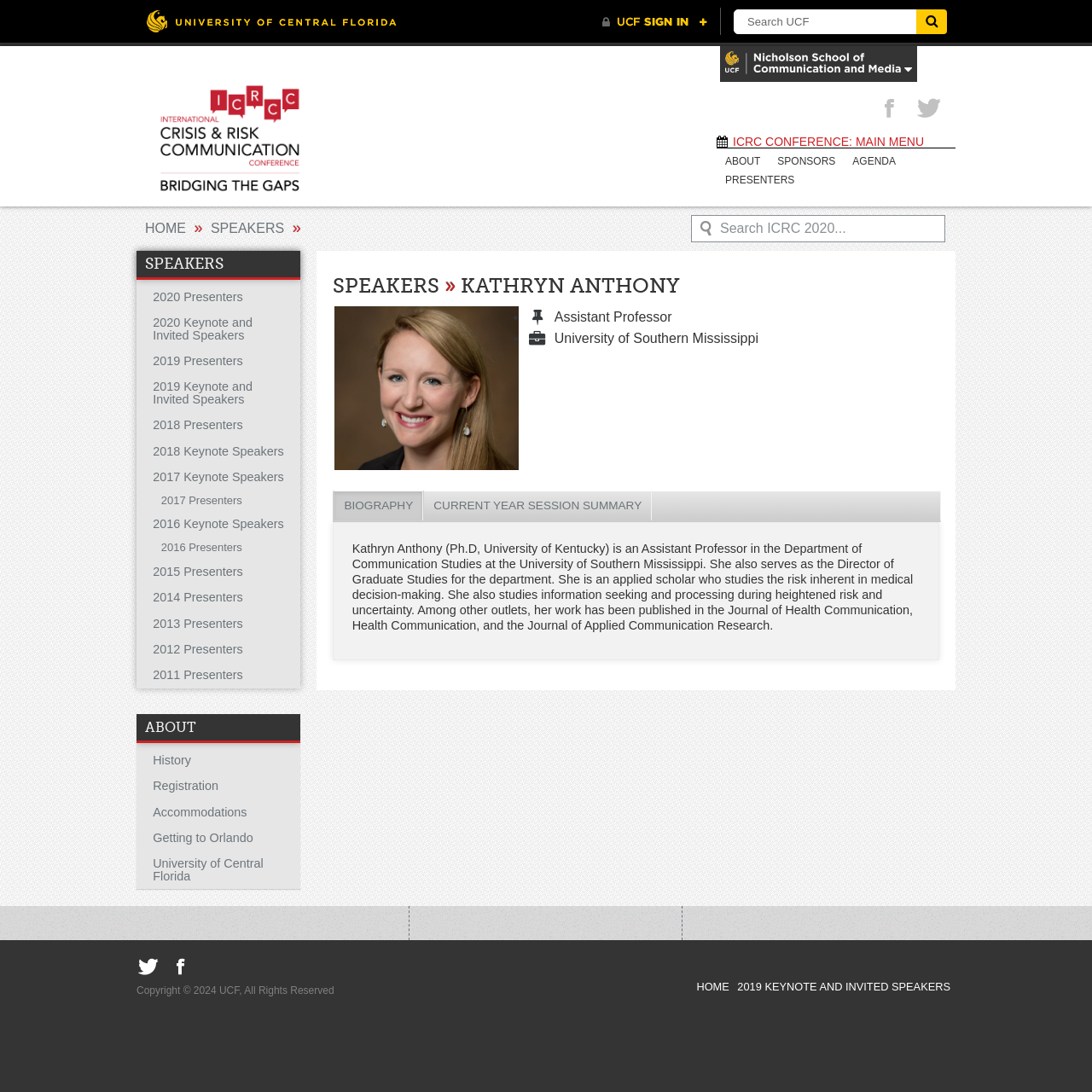Find the bounding box coordinates of the area that needs to be clicked in order to achieve the following instruction: "Sign in to UCF". The coordinates should be specified as four float numbers between 0 and 1, i.e., [left, top, right, bottom].

[0.551, 0.007, 0.648, 0.034]